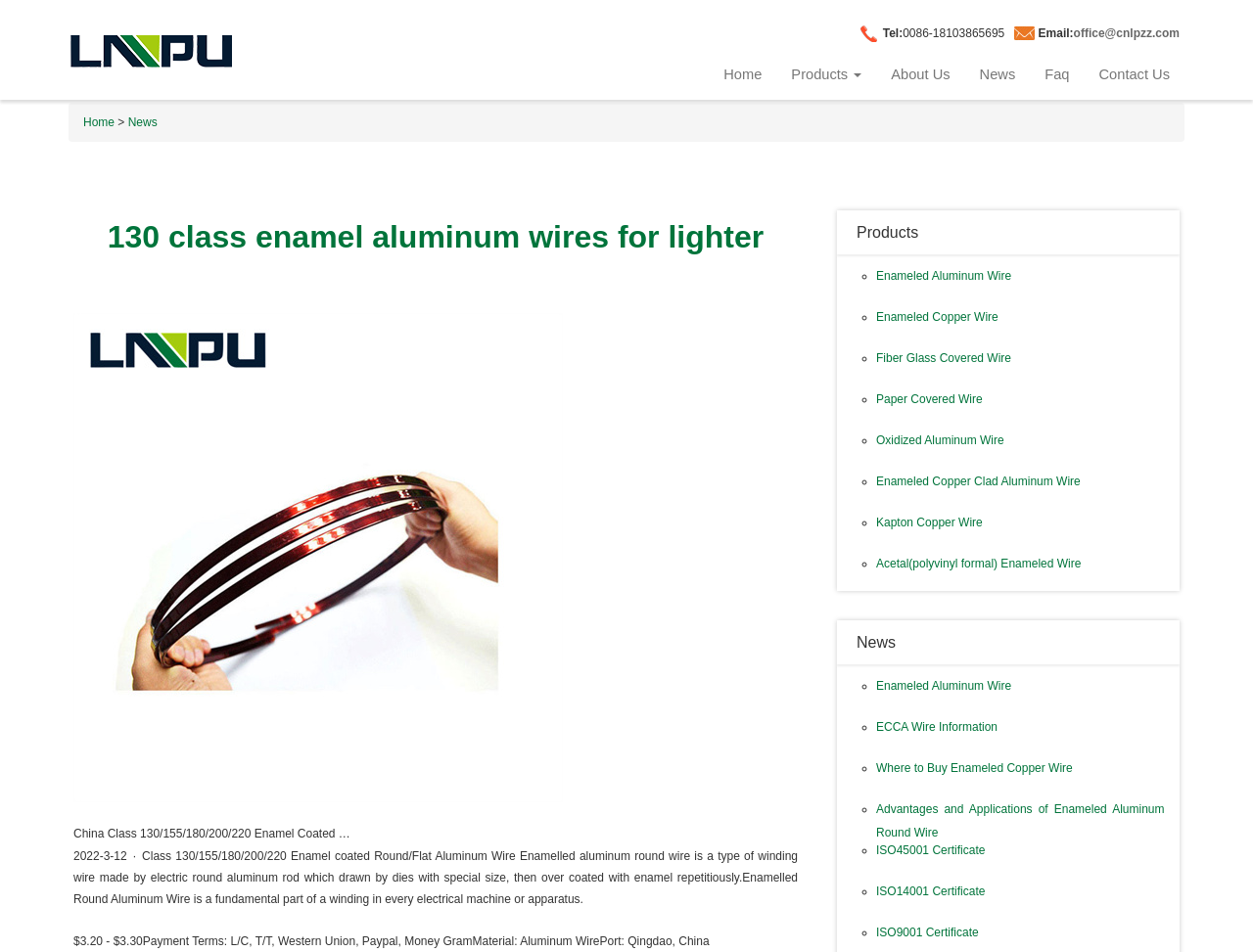Identify the bounding box coordinates of the clickable region to carry out the given instruction: "Read the latest 'News'".

[0.684, 0.666, 0.715, 0.683]